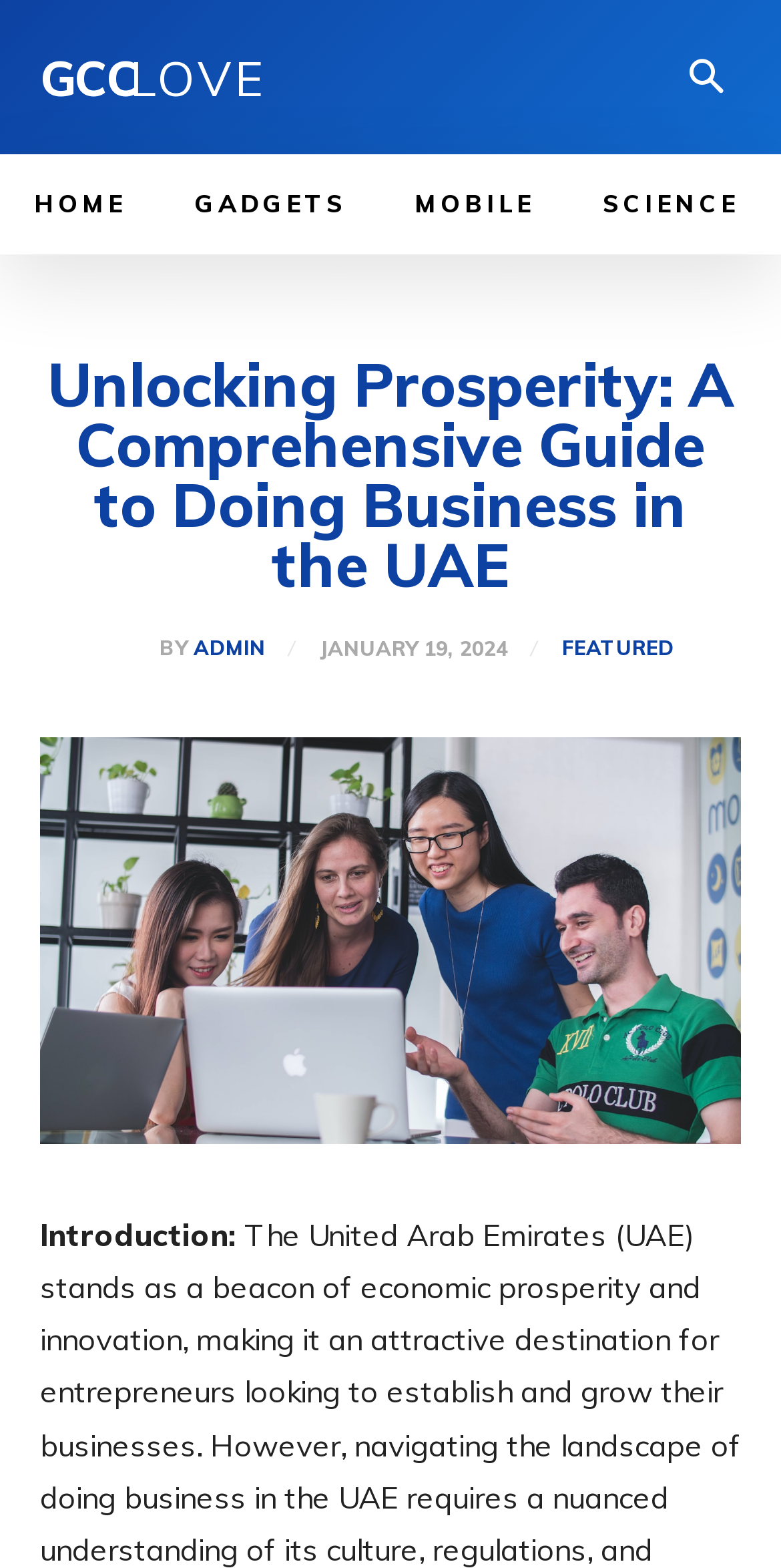Identify the bounding box coordinates of the region I need to click to complete this instruction: "go to FEATURED".

[0.719, 0.408, 0.863, 0.421]